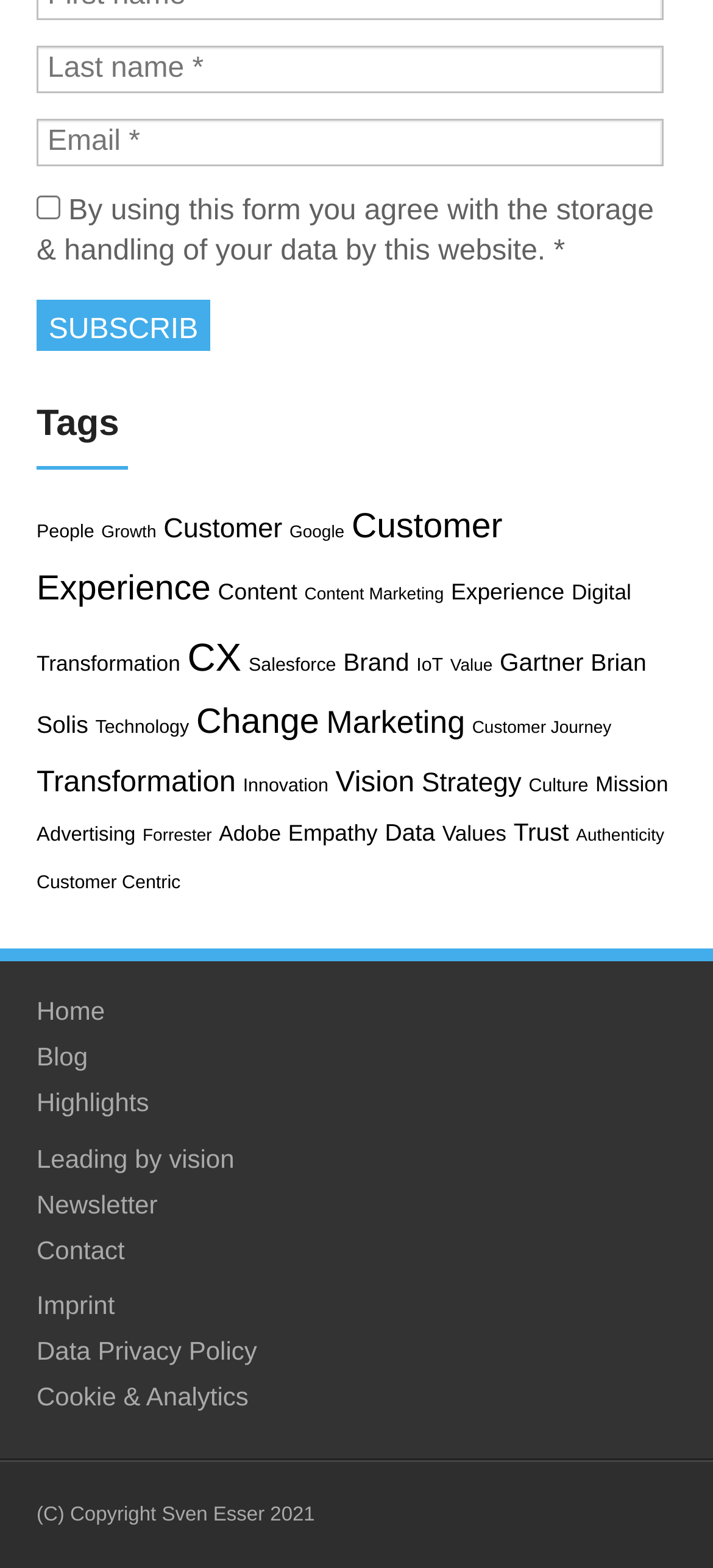Respond to the following query with just one word or a short phrase: 
How many complementary sections are there on the page?

4